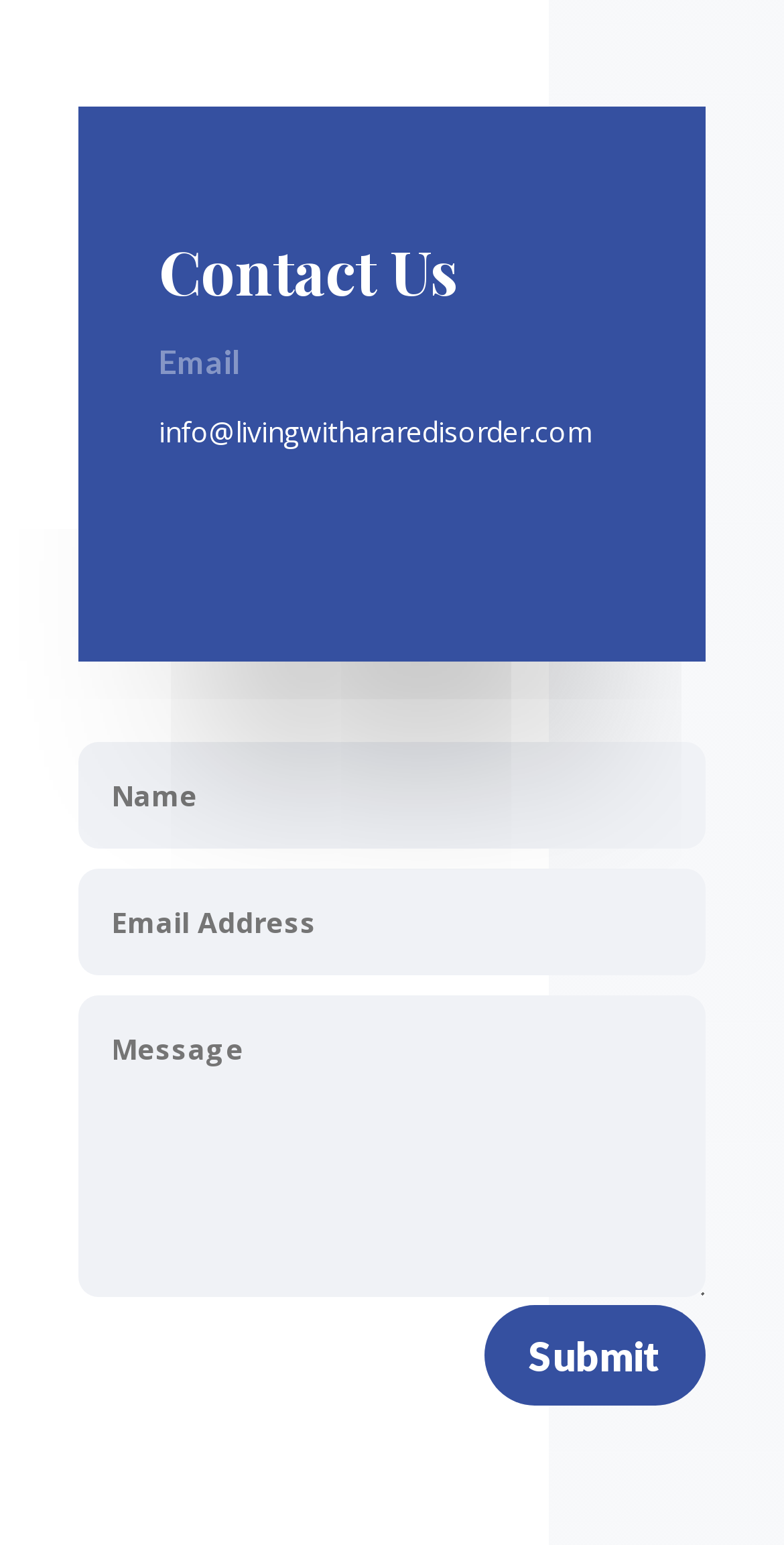Determine the bounding box coordinates of the UI element described below. Use the format (top-left x, top-left y, bottom-right x, bottom-right y) with floating point numbers between 0 and 1: name="et_pb_contact_message_0" placeholder="Message"

[0.101, 0.644, 0.9, 0.839]